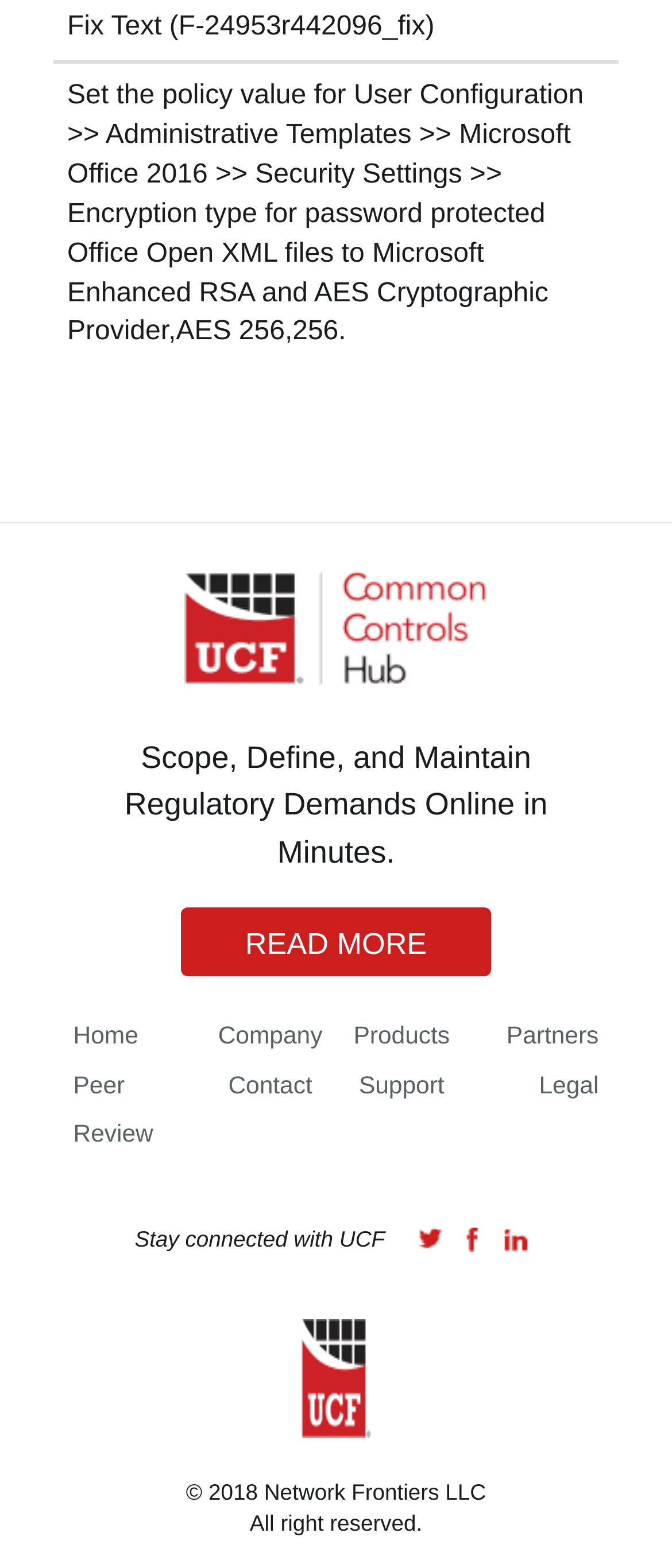Locate the bounding box coordinates of the segment that needs to be clicked to meet this instruction: "Go to the 'Home' page".

[0.109, 0.652, 0.206, 0.67]